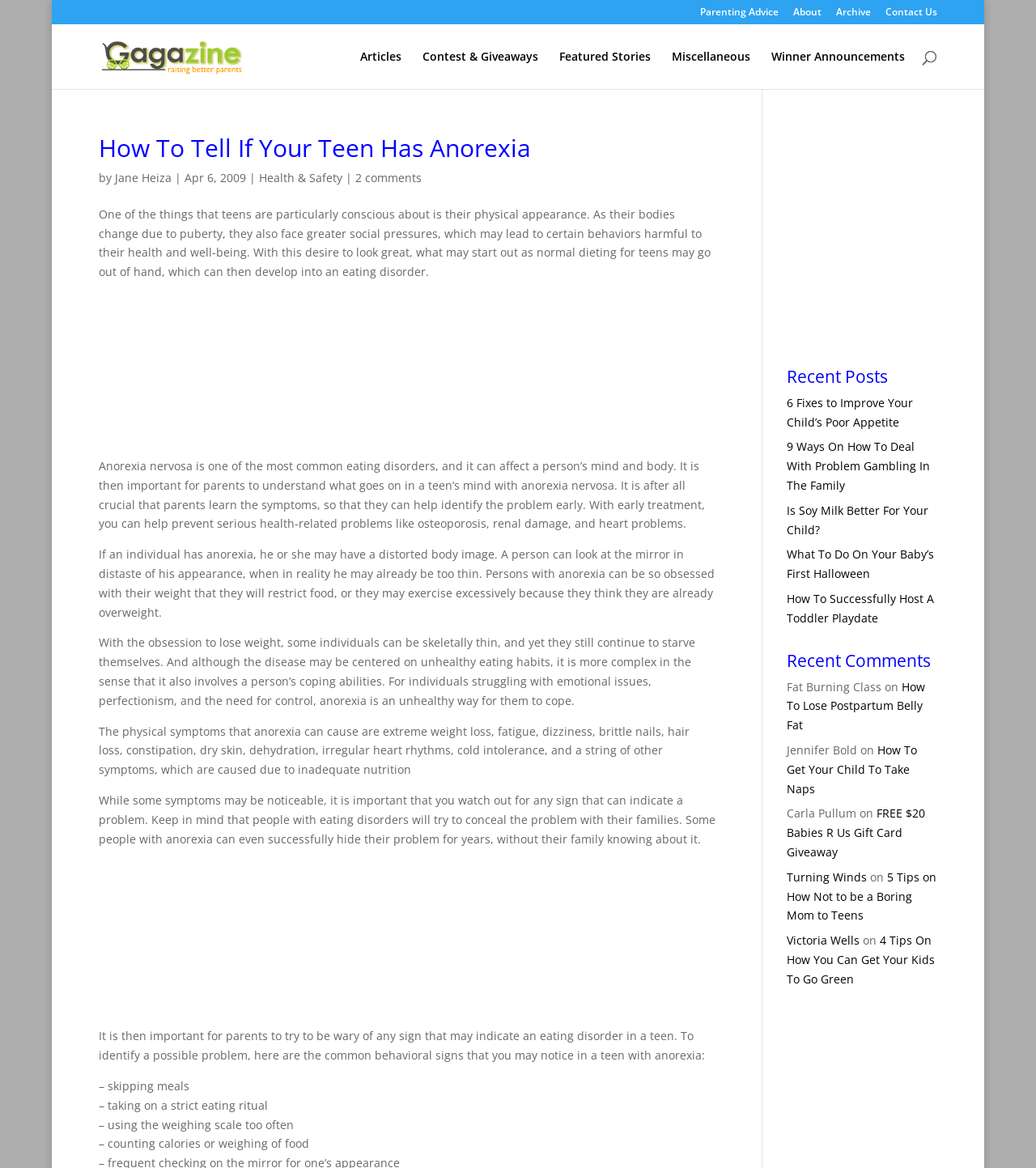What is the category of the current article?
Please provide a single word or phrase based on the screenshot.

Health & Safety